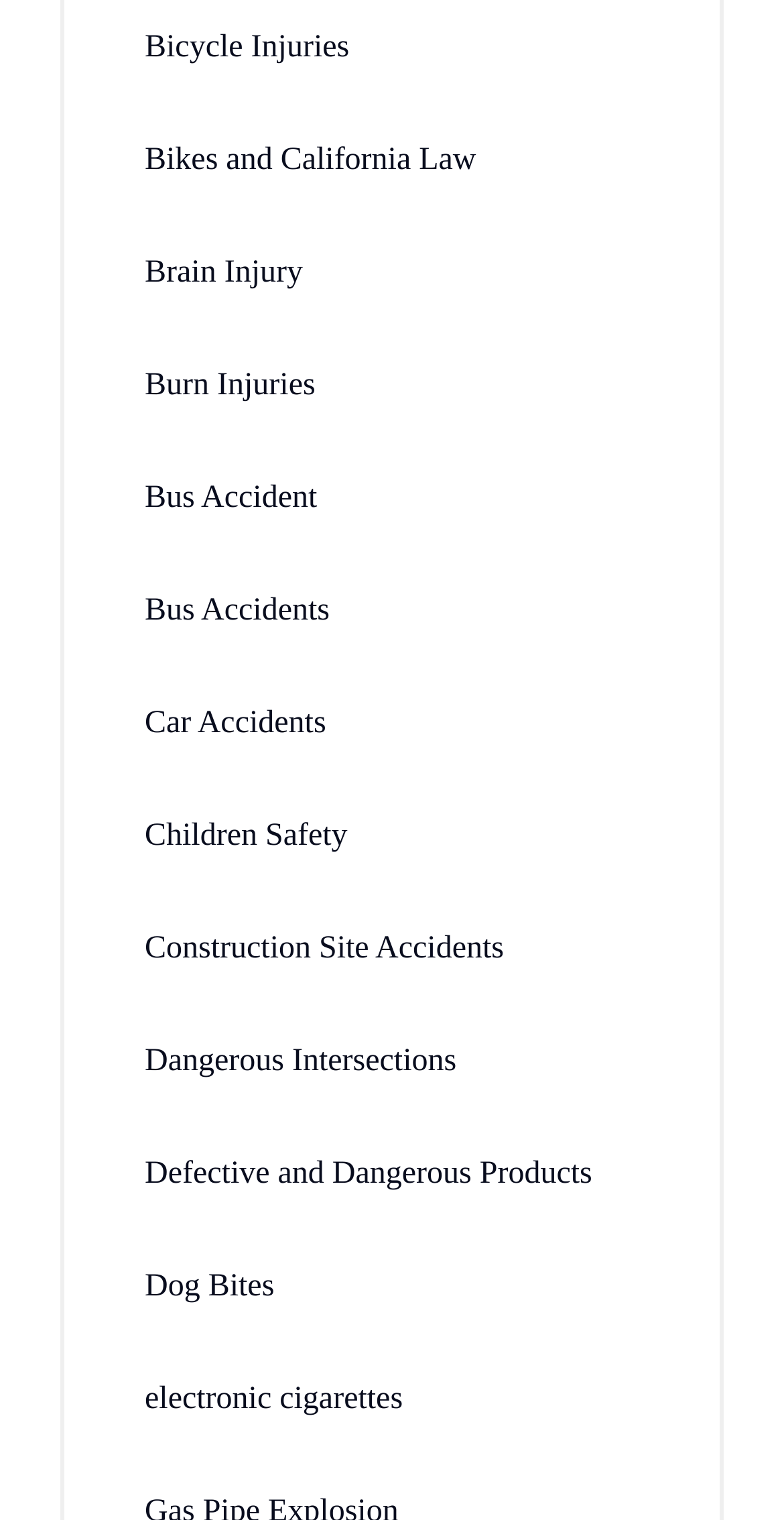Please specify the coordinates of the bounding box for the element that should be clicked to carry out this instruction: "Read about brain injury". The coordinates must be four float numbers between 0 and 1, formatted as [left, top, right, bottom].

[0.185, 0.168, 0.386, 0.191]